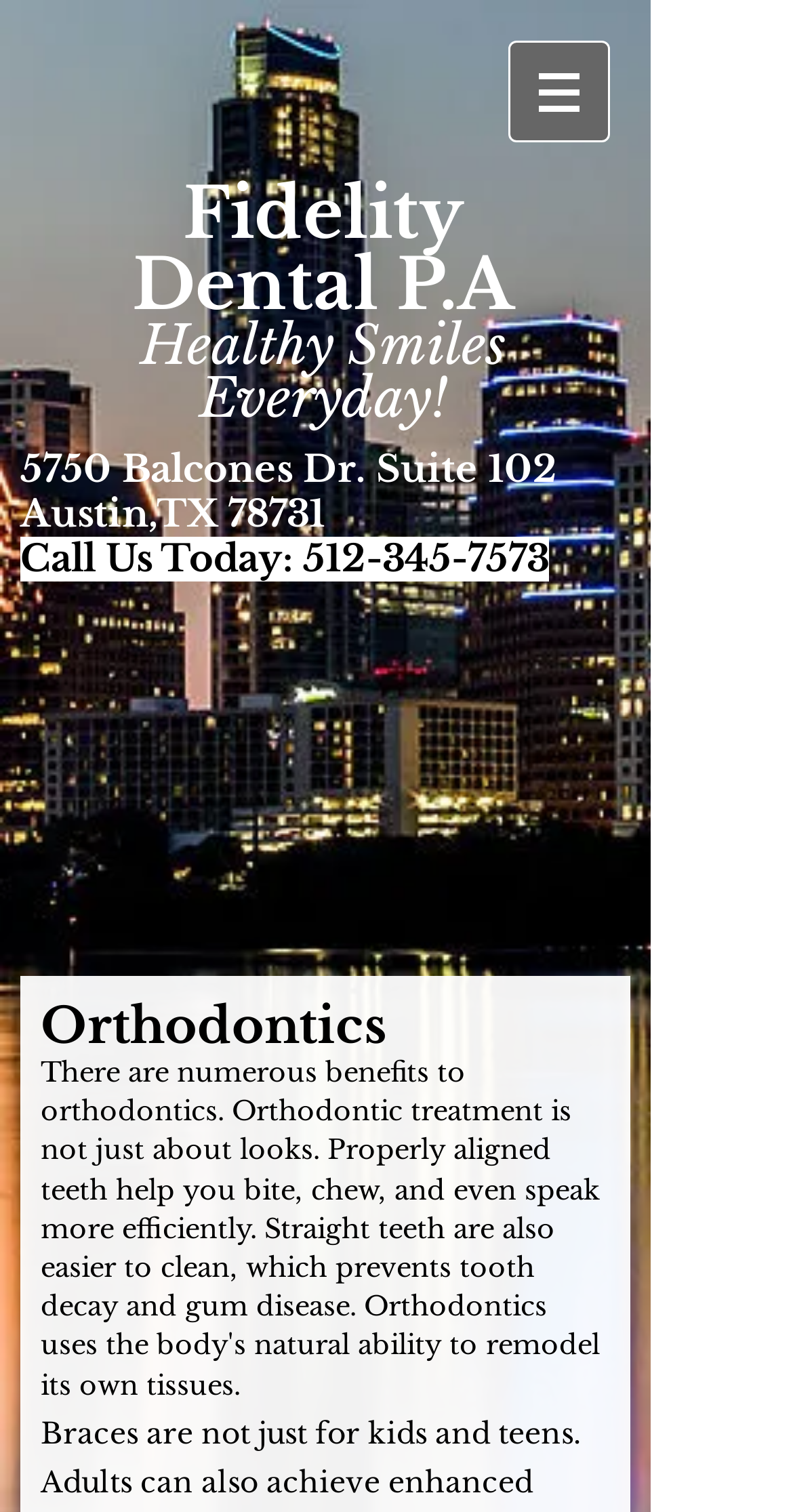What is the headline of the webpage?

Fidelity Dental P.A